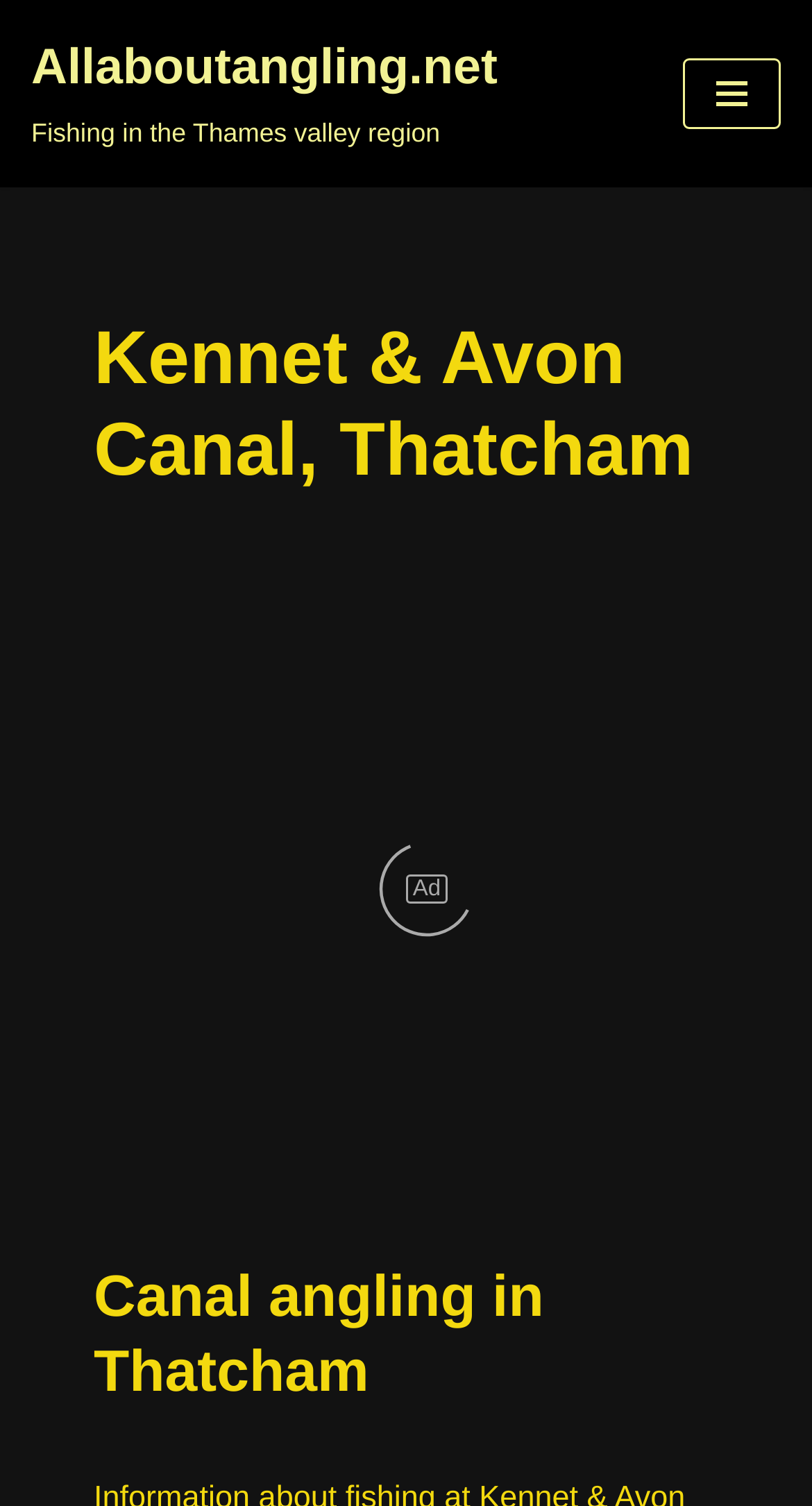Reply to the question with a single word or phrase:
Is there a map on this webpage?

Yes